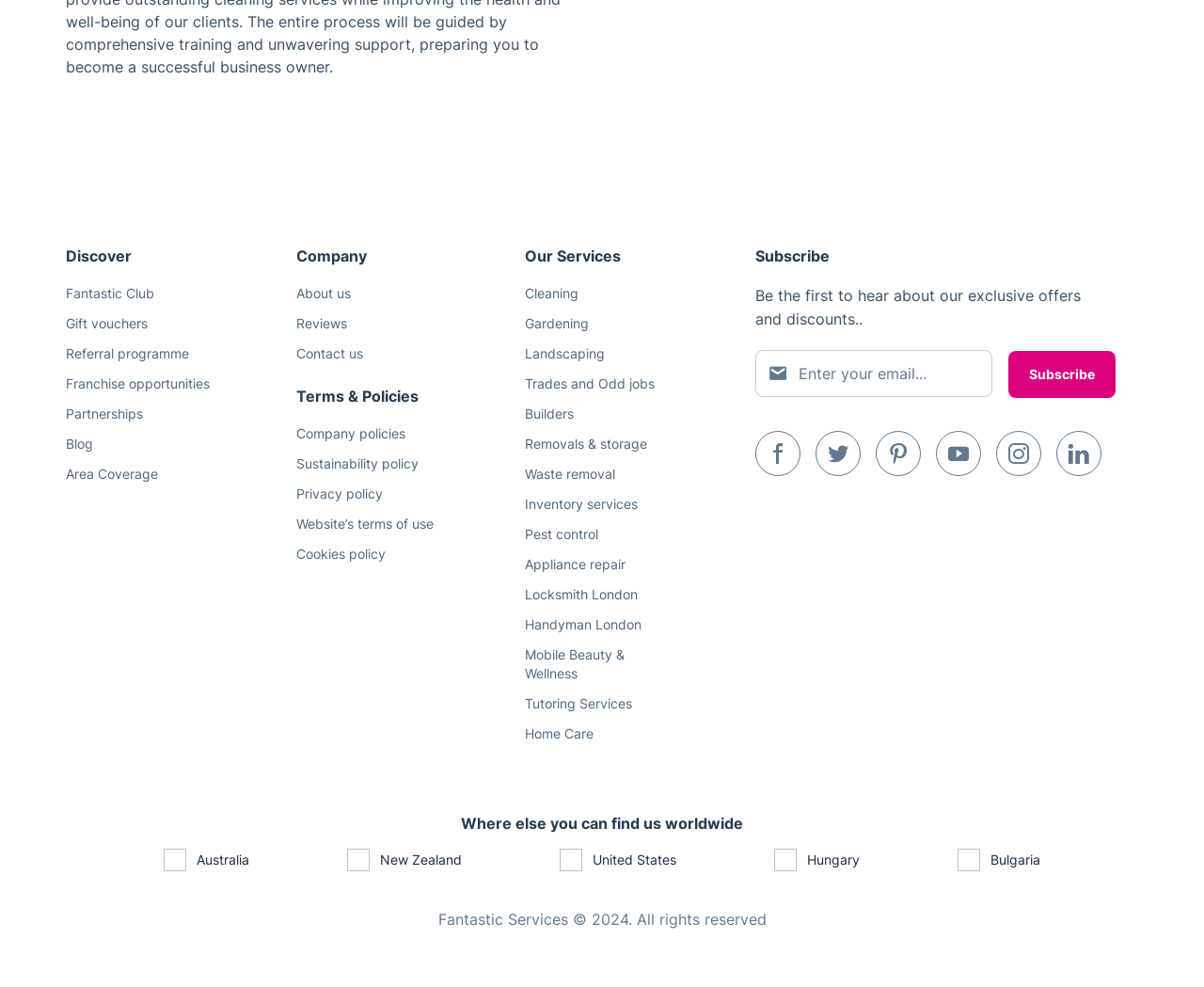Locate the bounding box coordinates of the element's region that should be clicked to carry out the following instruction: "Visit the 'About us' page". The coordinates need to be four float numbers between 0 and 1, i.e., [left, top, right, bottom].

[0.246, 0.288, 0.291, 0.305]